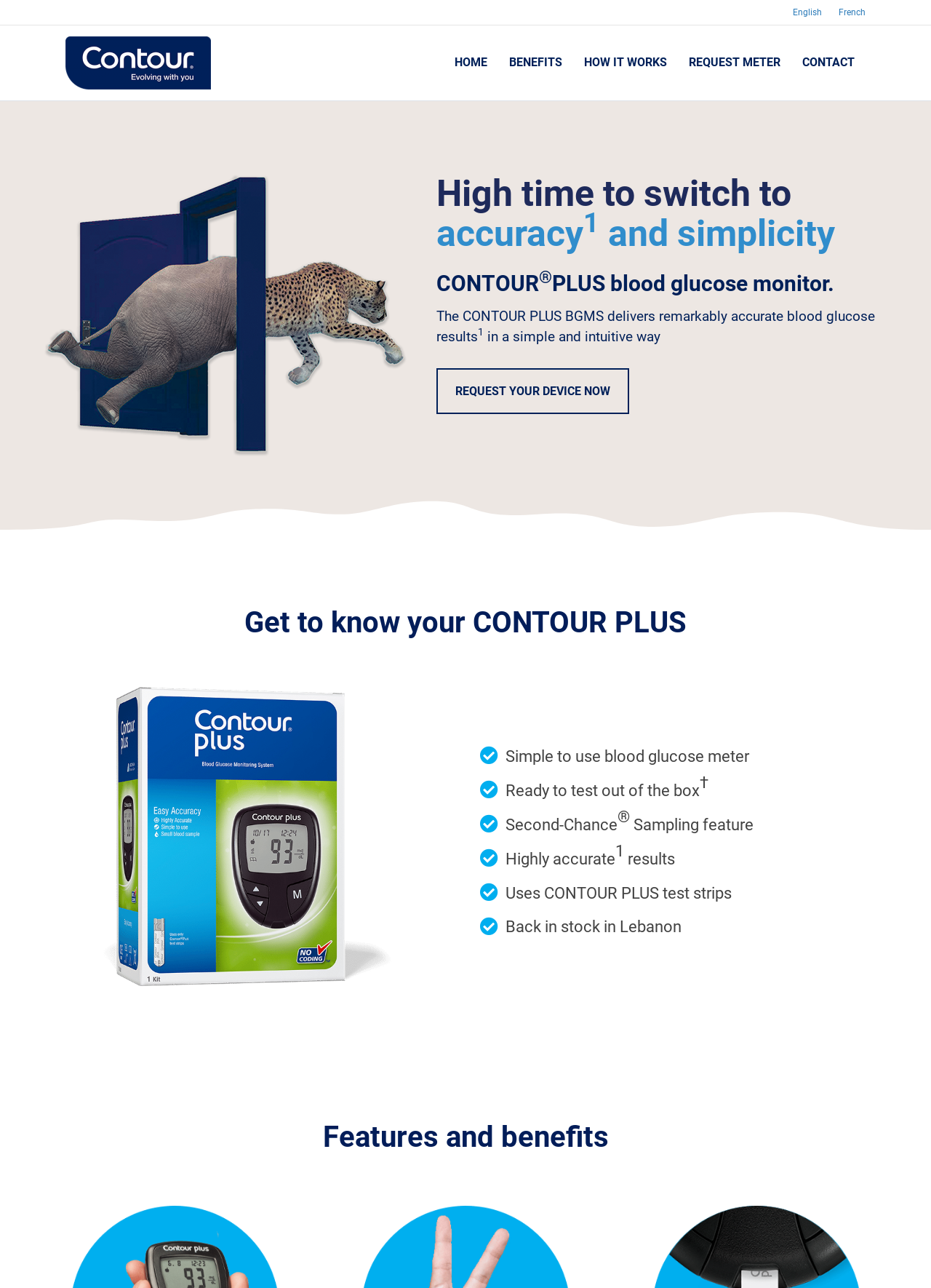Please identify the bounding box coordinates of the clickable area that will allow you to execute the instruction: "Request your device now".

[0.469, 0.286, 0.676, 0.322]